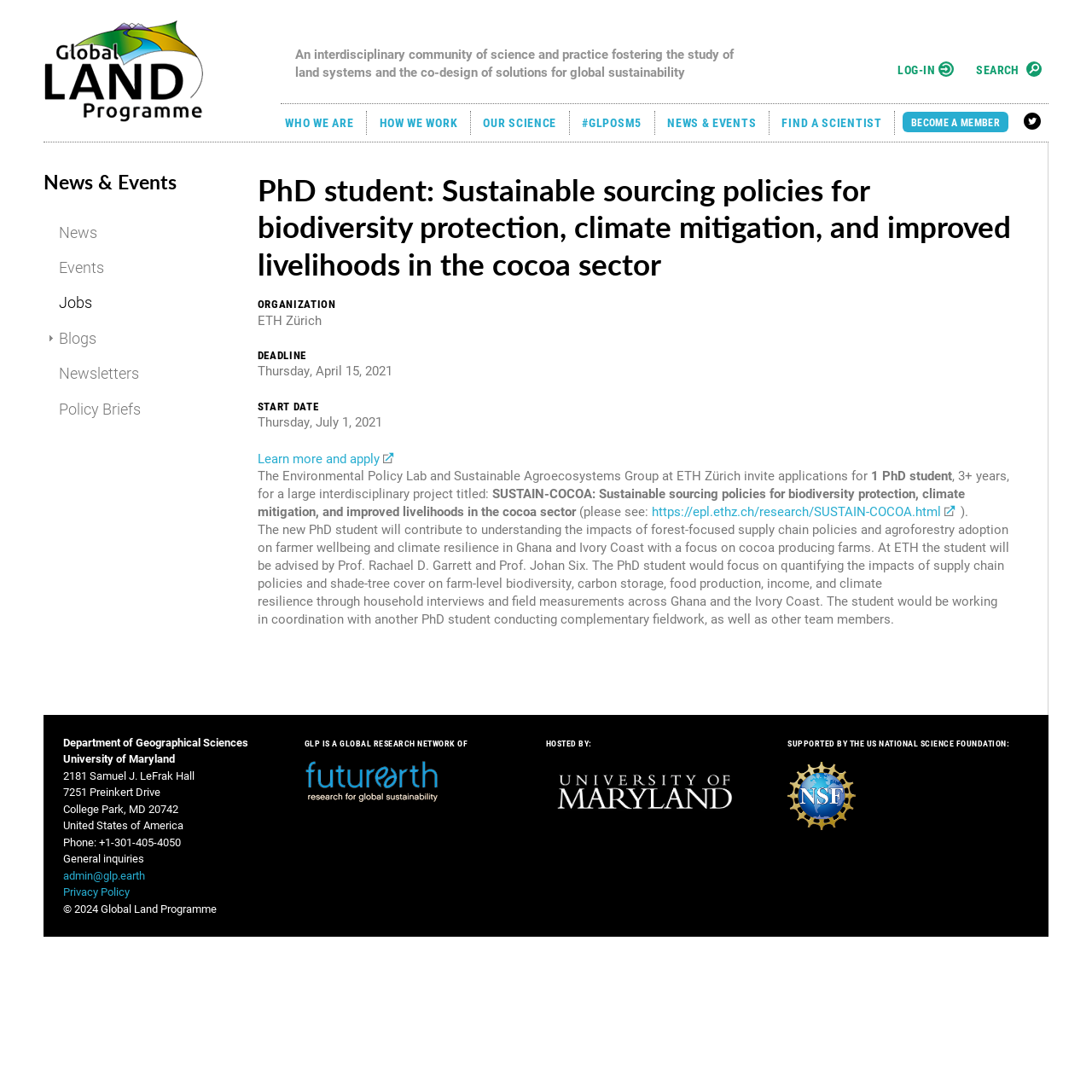Generate the main heading text from the webpage.

PhD student: Sustainable sourcing policies for biodiversity protection, climate mitigation, and improved livelihoods in the cocoa sector